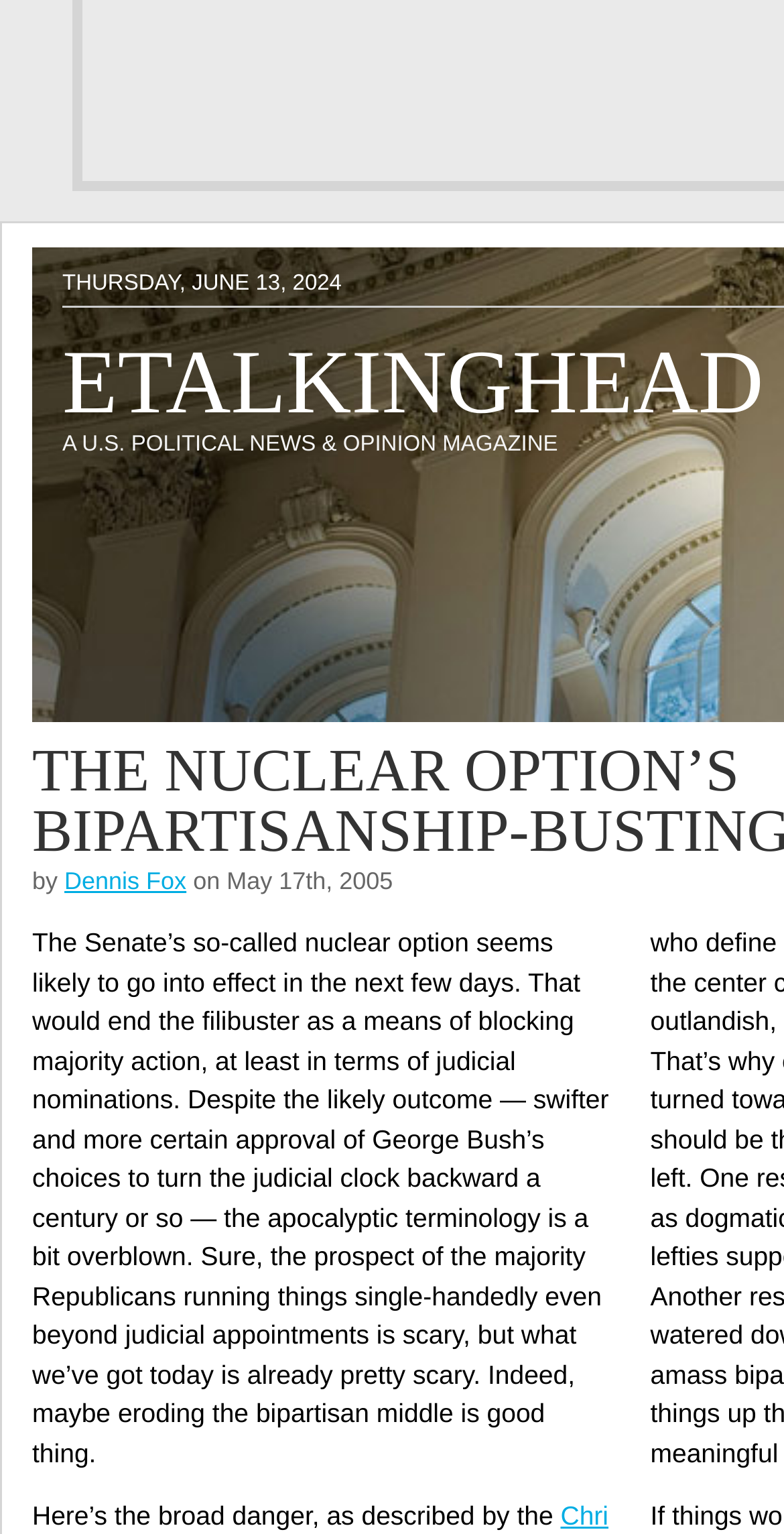Answer the following inquiry with a single word or phrase:
What is the tone of the article?

Cautiously optimistic